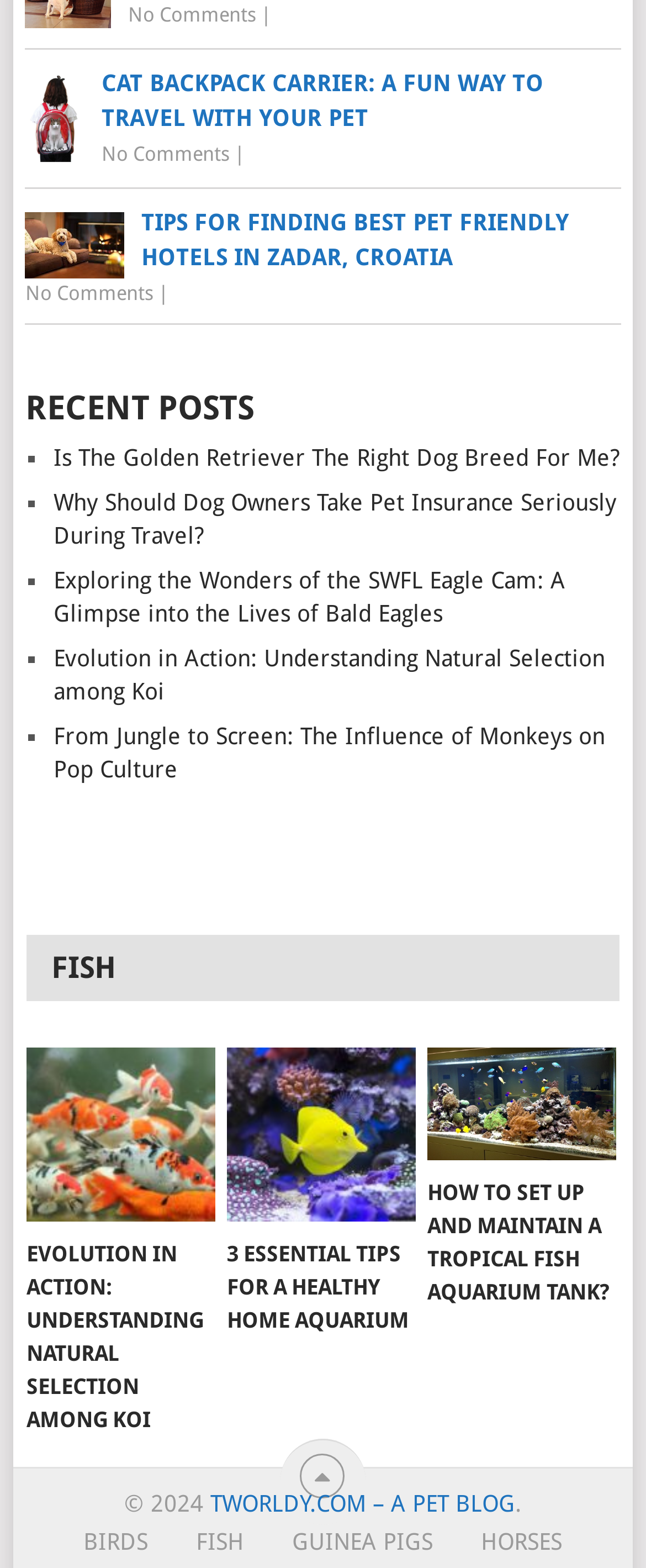Please find the bounding box coordinates of the section that needs to be clicked to achieve this instruction: "View the 'EVOLUTION IN ACTION: UNDERSTANDING NATURAL SELECTION AMONG KOI' article".

[0.041, 0.668, 0.333, 0.779]